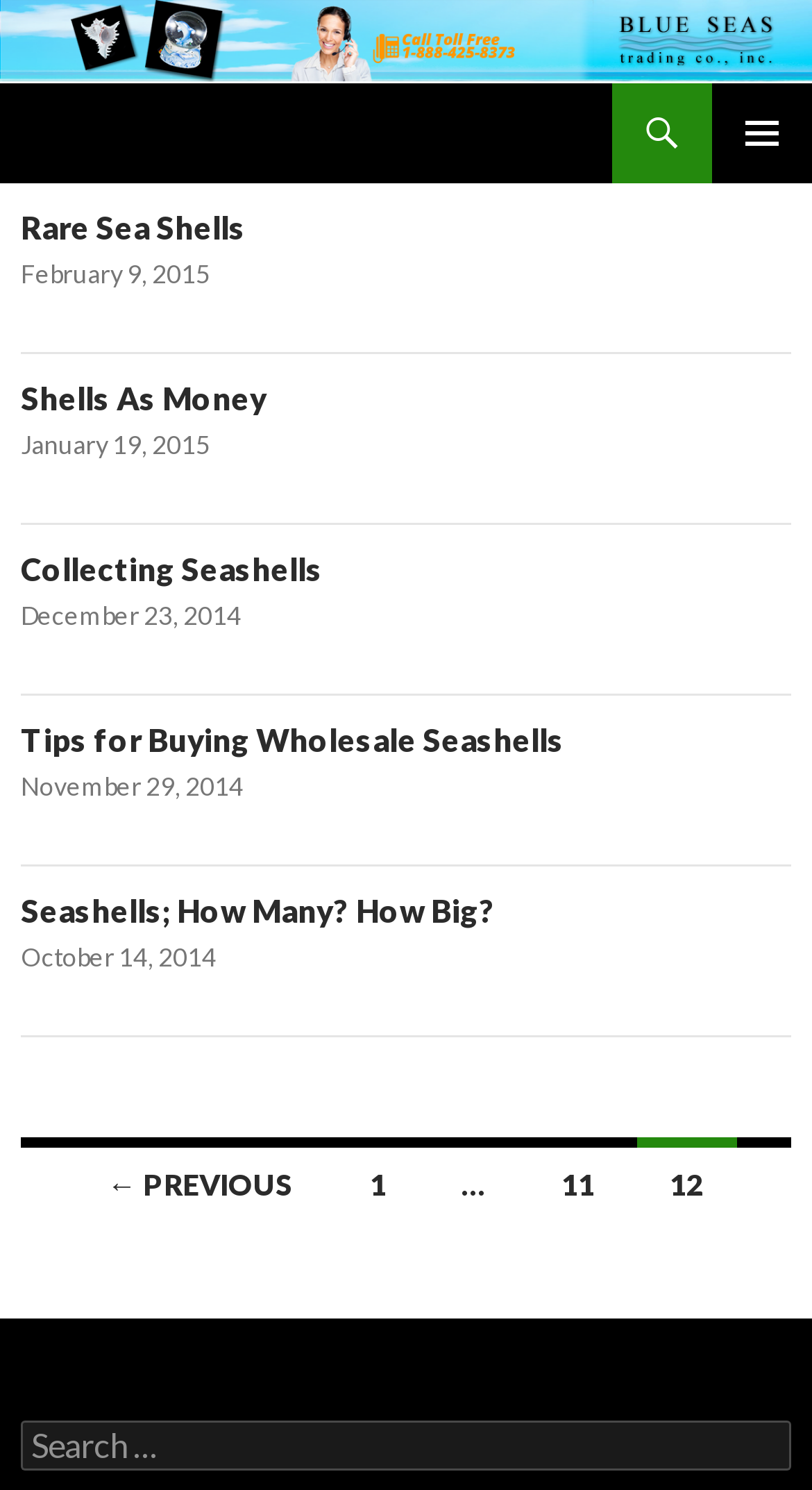What is the navigation element at the bottom of the page?
Using the image as a reference, answer the question with a short word or phrase.

Posts navigation